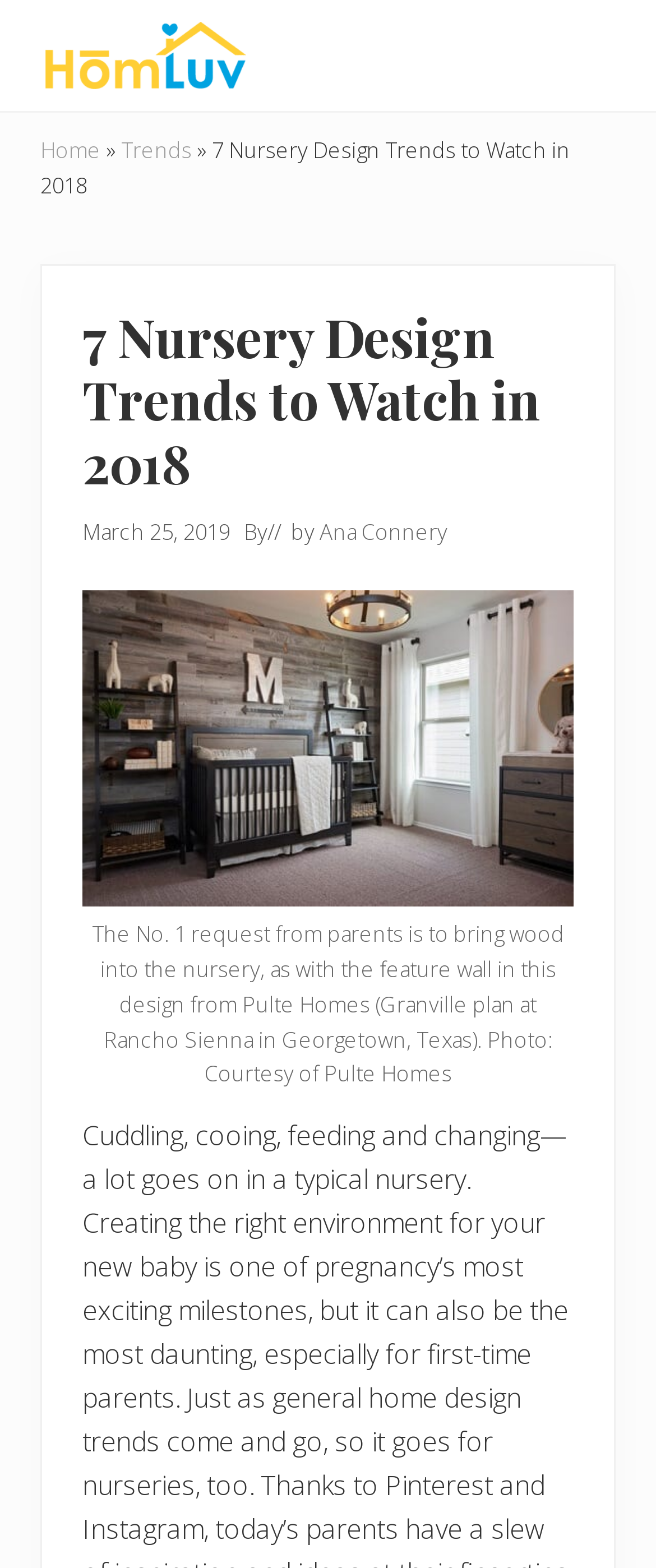What is the primary heading on this webpage?

7 Nursery Design Trends to Watch in 2018